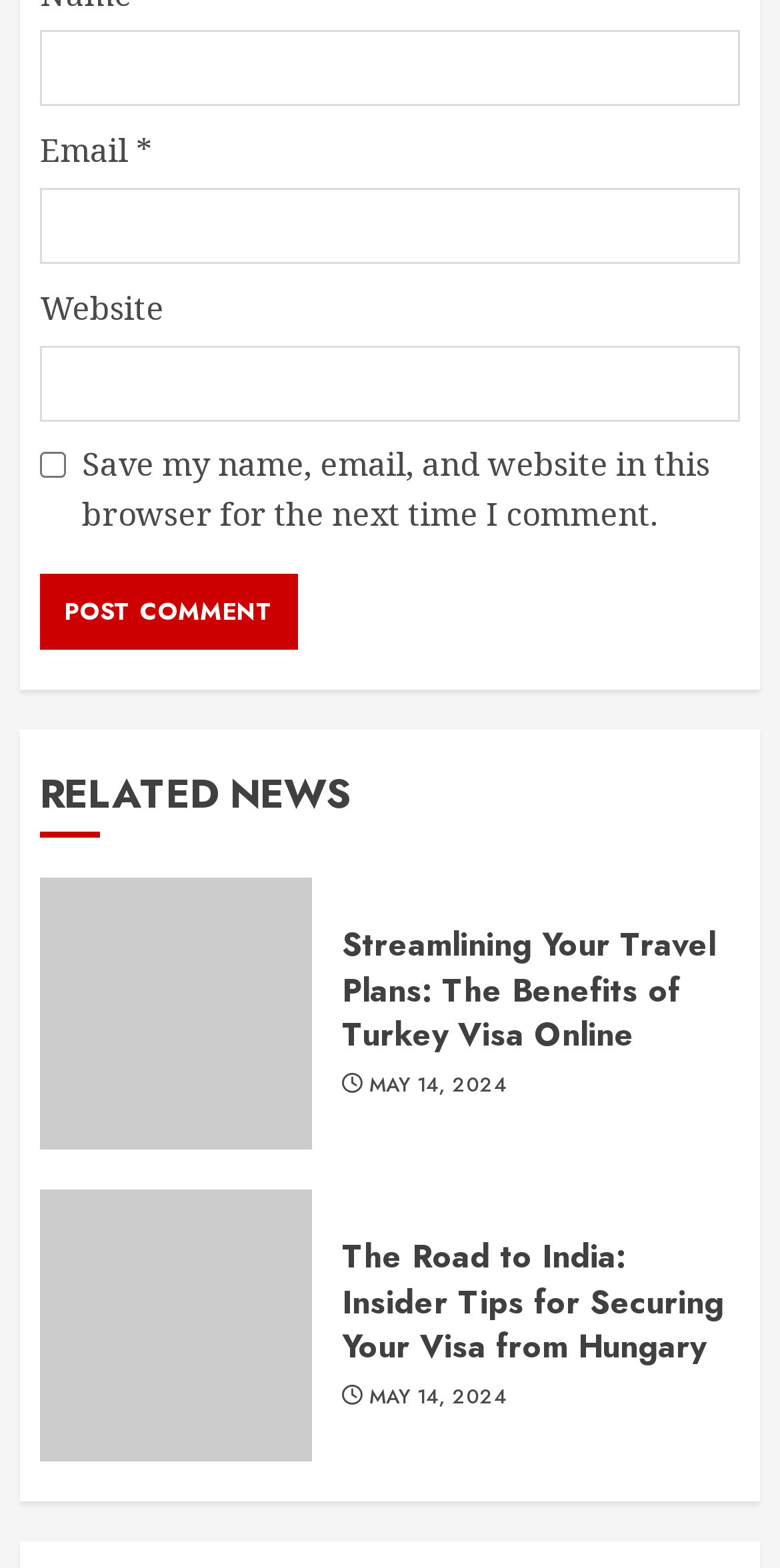Determine the bounding box coordinates of the element's region needed to click to follow the instruction: "Input your email". Provide these coordinates as four float numbers between 0 and 1, formatted as [left, top, right, bottom].

[0.051, 0.12, 0.949, 0.168]